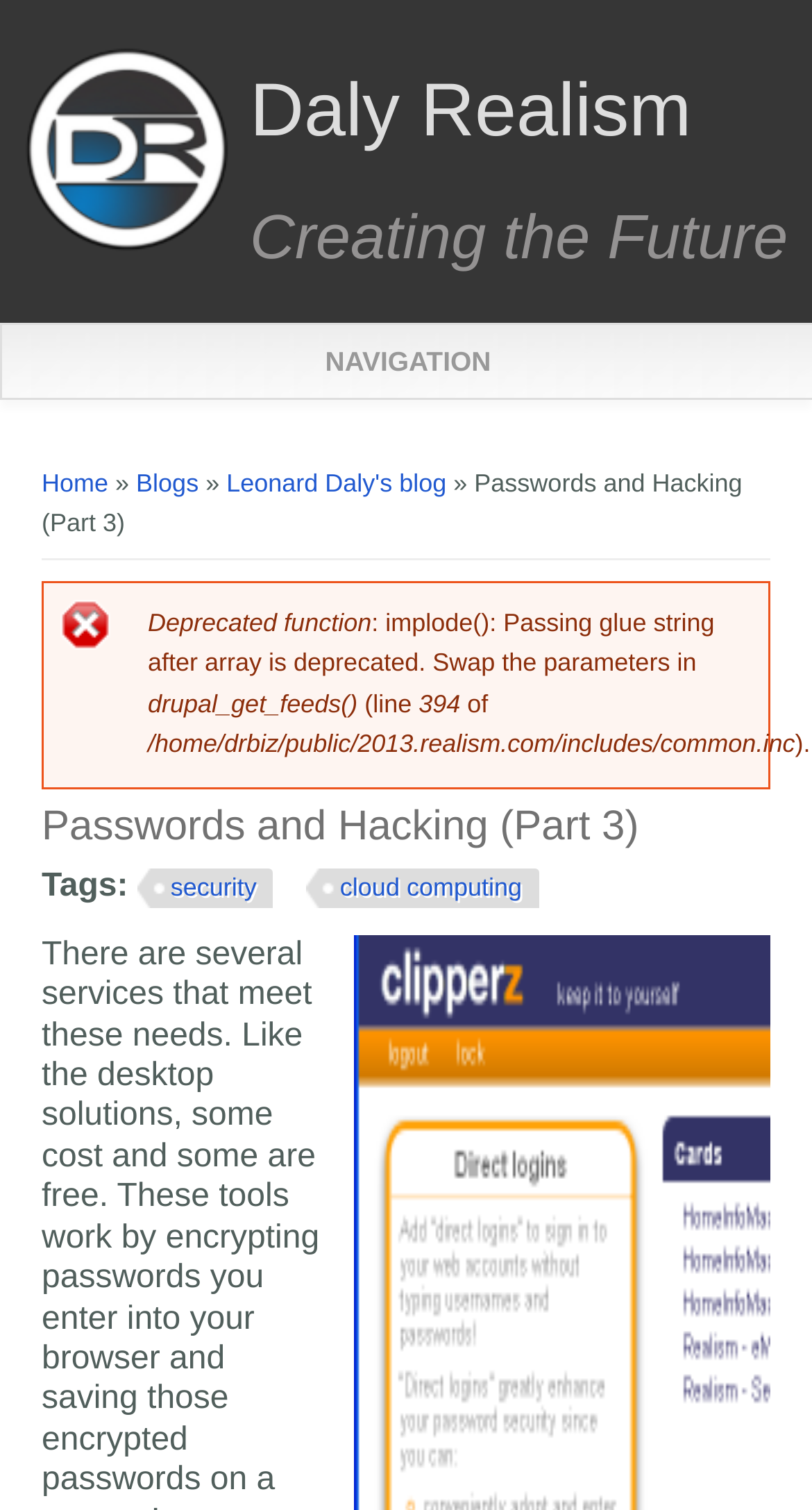Provide a comprehensive description of the webpage.

The webpage is titled "Passwords and Hacking (Part 3) | Daly Realism" and appears to be a blog post. At the top left, there is a link to "Home" accompanied by an image. Below this, there is a heading that reads "Daly Realism Creating the Future" with a link to "Daly Realism" next to it, taking up most of the top section of the page.

On the top right, there is a heading that says "You are here" followed by a series of links, including "Home", "Blogs", and "Leonard Daly's blog", with arrow symbols (») separating them. These links are likely part of a breadcrumb navigation.

Below this, there is an error message section with a heading that says "Error message". This section contains several lines of text describing a deprecated function error, including the function name "drupal_get_feeds()" and a file path.

The main content of the page is a blog post titled "Passwords and Hacking (Part 3)", which takes up most of the page. At the bottom of the post, there is a section with a heading that says "Tags:" followed by two links, "security" and "cloud computing", which are likely tags or categories related to the post.